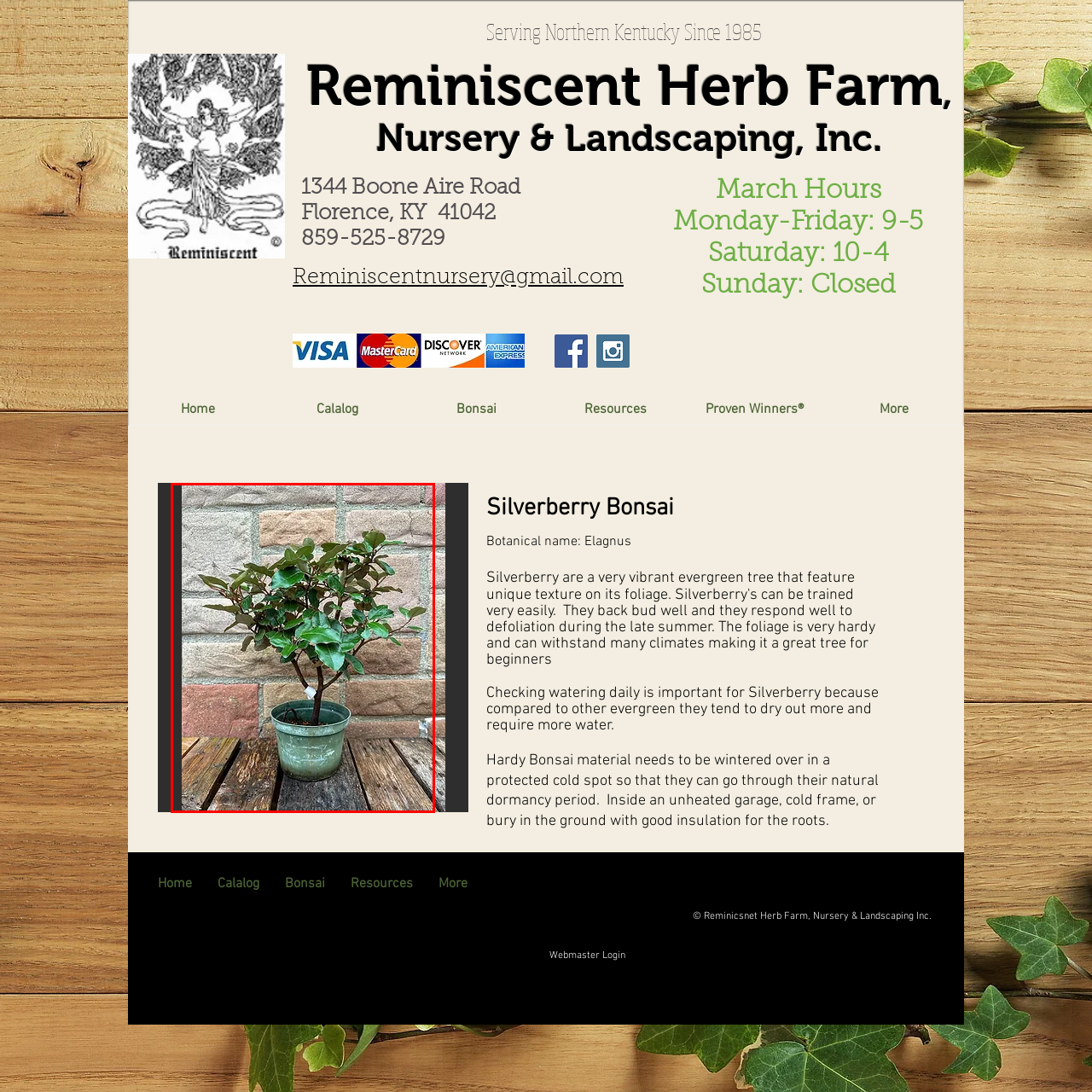Offer a detailed account of the image that is framed by the red bounding box.

The image features a healthy Silverberry Bonsai, displayed in a green pot, positioned on a wooden surface. The bonsai exhibits lush green leaves, indicating its vitality and proper care. Behind the plant, a stone wall adds a rustic touch, contrasting beautifully with the natural texture of the wooden platform. This representation of the Silverberry Bonsai not only highlights its aesthetic appeal but also serves as a testament to its suitability as a low-maintenance ornamental plant, ideal for both novice and experienced gardeners.